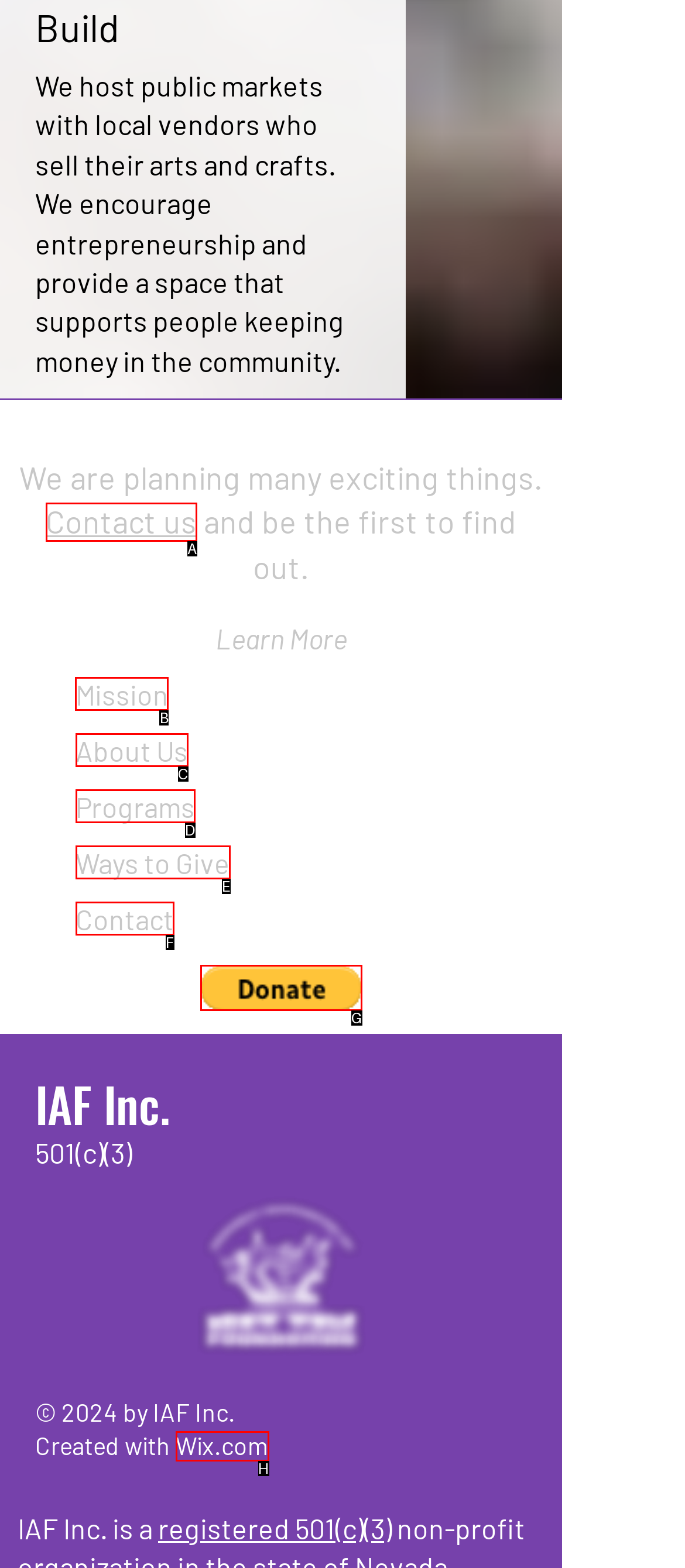To achieve the task: Learn more about the mission, indicate the letter of the correct choice from the provided options.

B